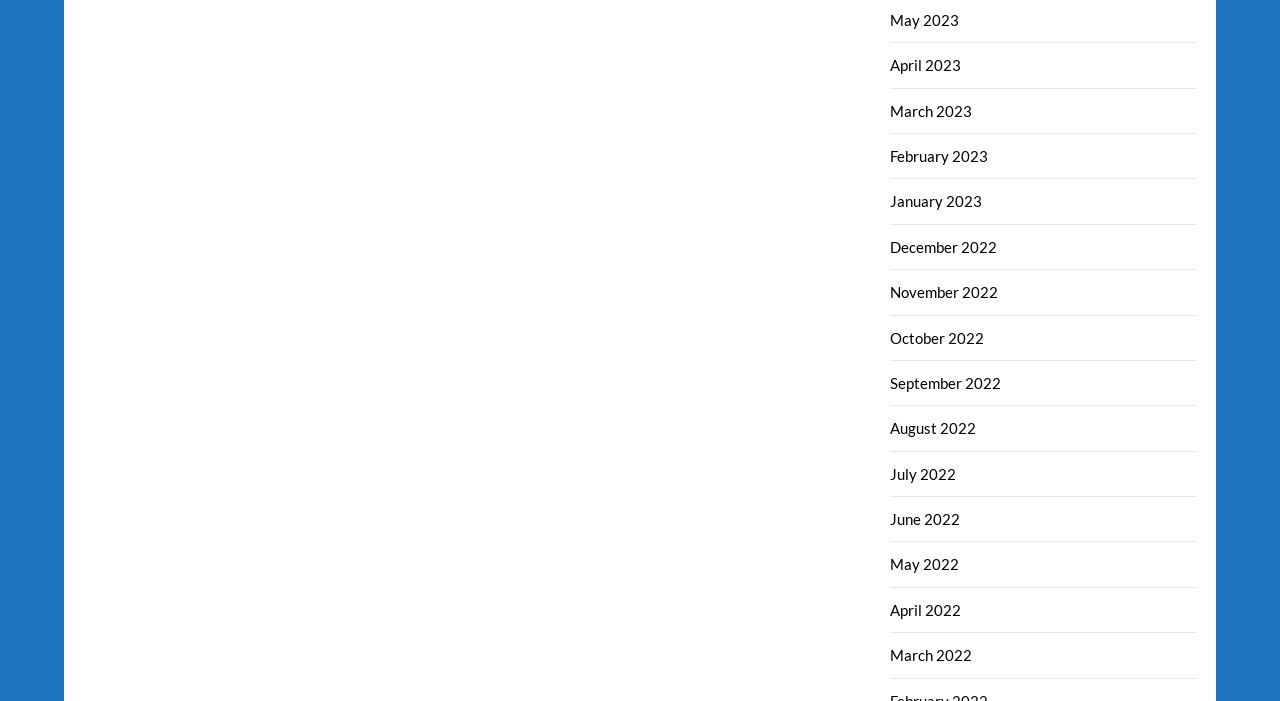Indicate the bounding box coordinates of the clickable region to achieve the following instruction: "View March 2023."

[0.696, 0.145, 0.76, 0.171]